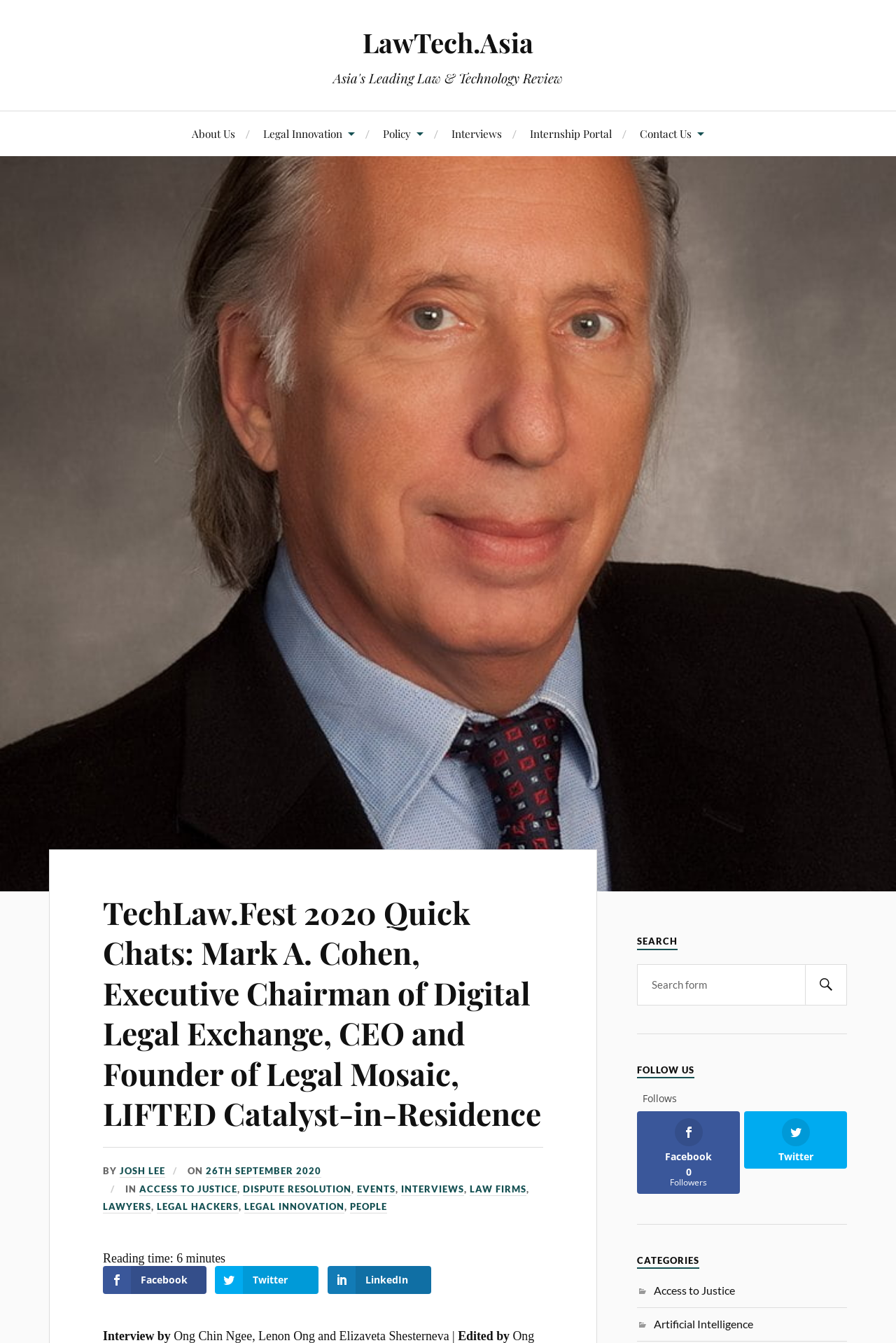Please answer the following query using a single word or phrase: 
How can users share the post?

Facebook, Twitter, LinkedIn